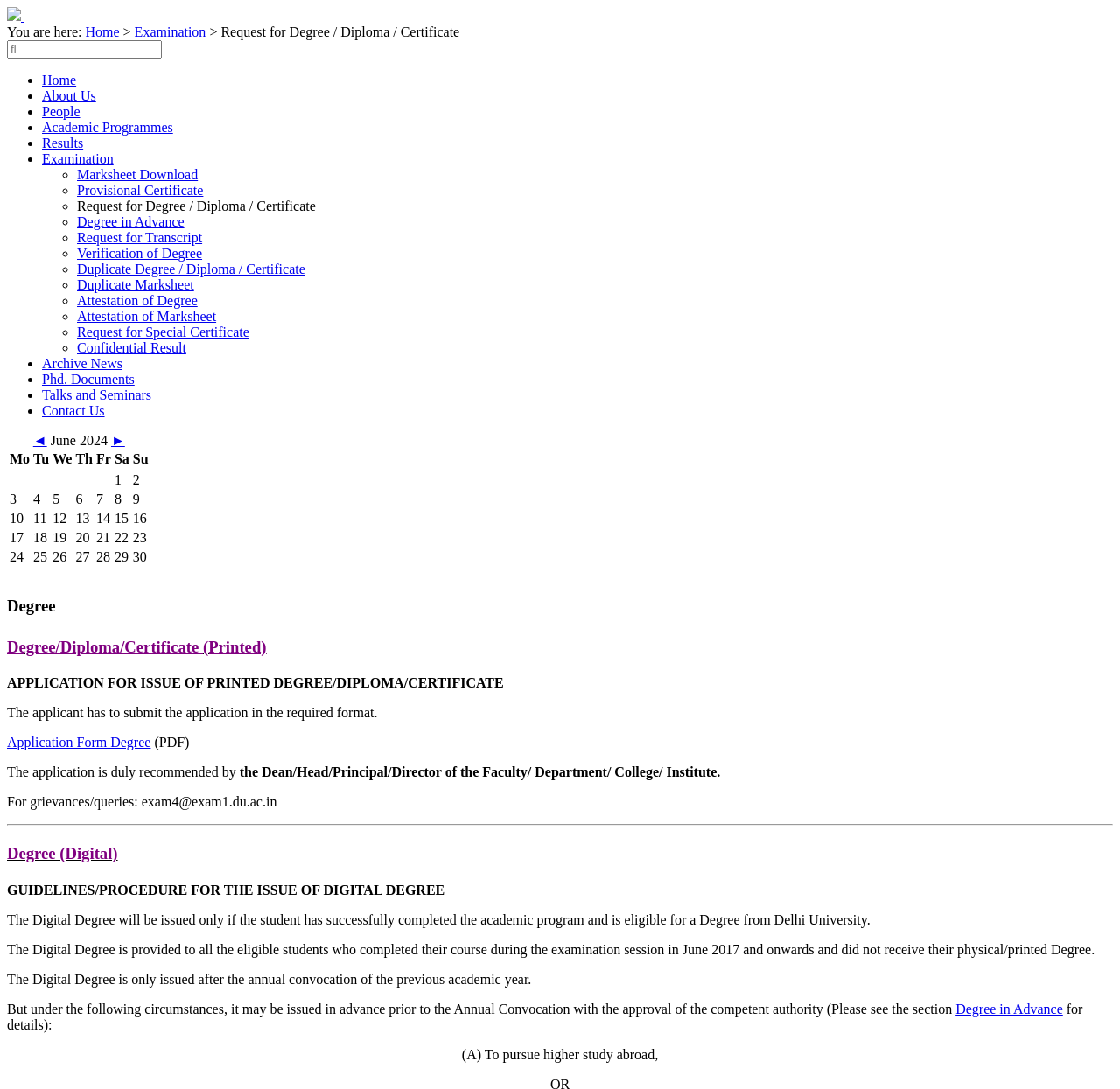Answer the following query with a single word or phrase:
What is the purpose of this webpage?

Request for Degree / Diploma / Certificate